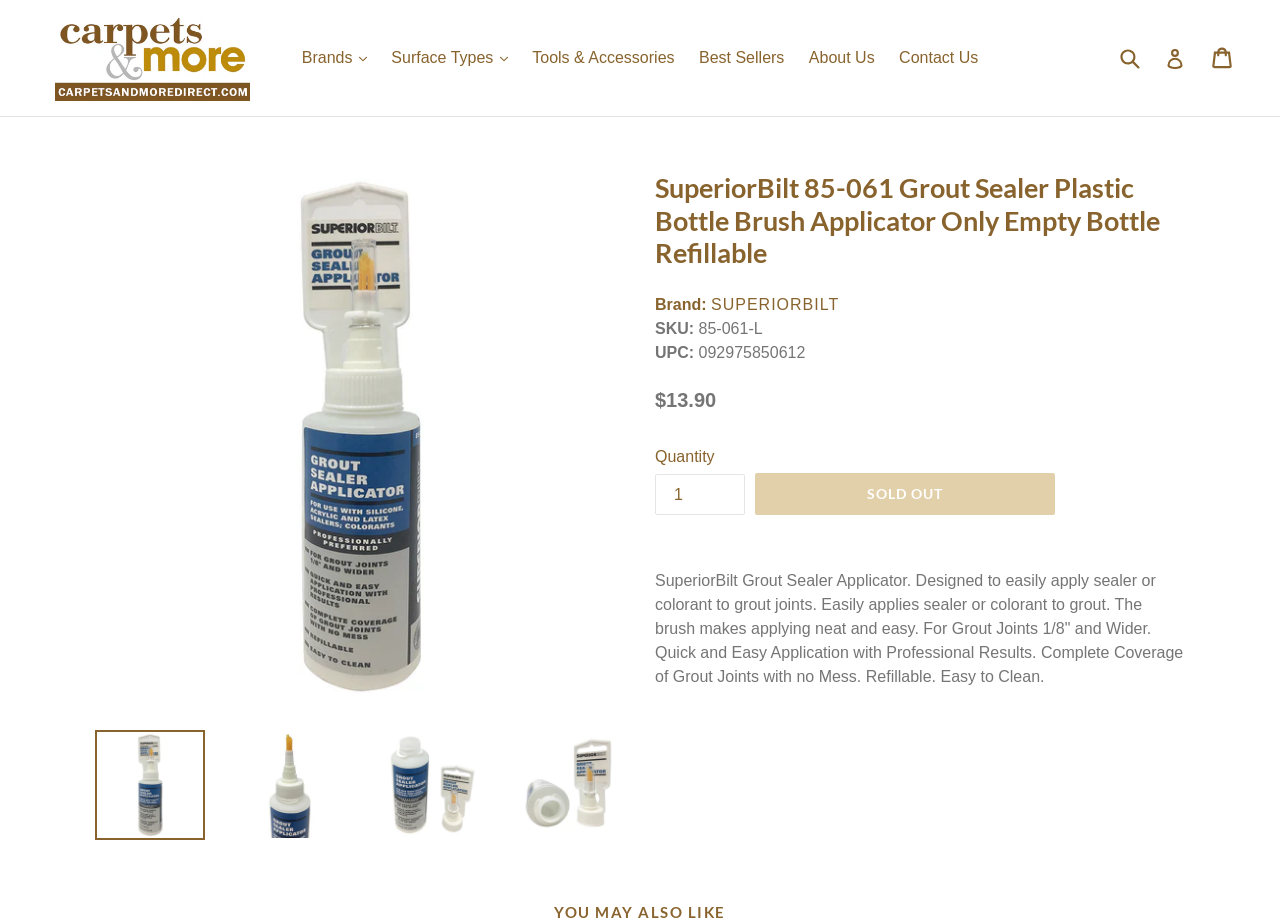Identify the first-level heading on the webpage and generate its text content.

SuperiorBilt 85-061 Grout Sealer Plastic Bottle Brush Applicator Only Empty Bottle Refillable